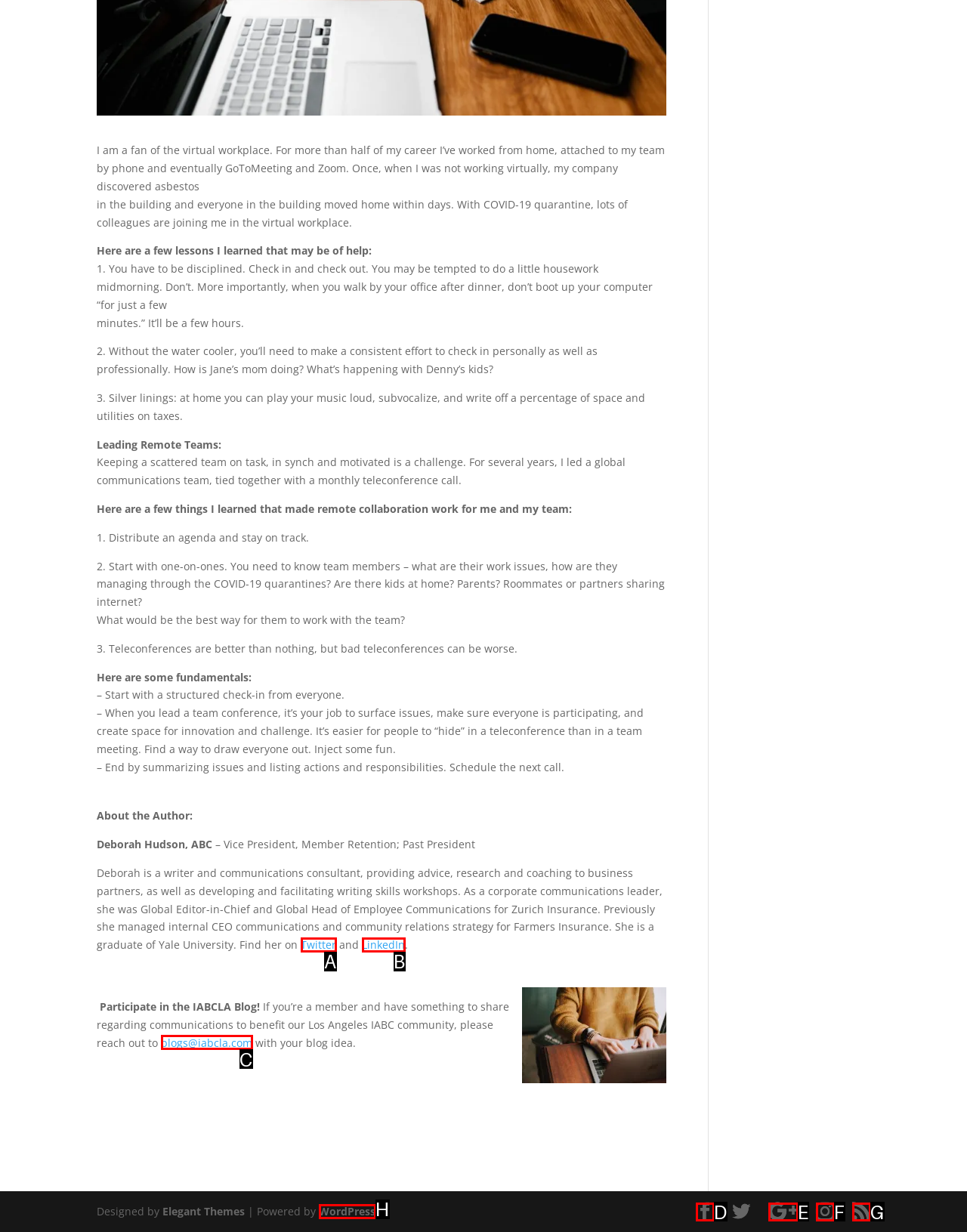Match the HTML element to the given description: Instagram
Indicate the option by its letter.

F